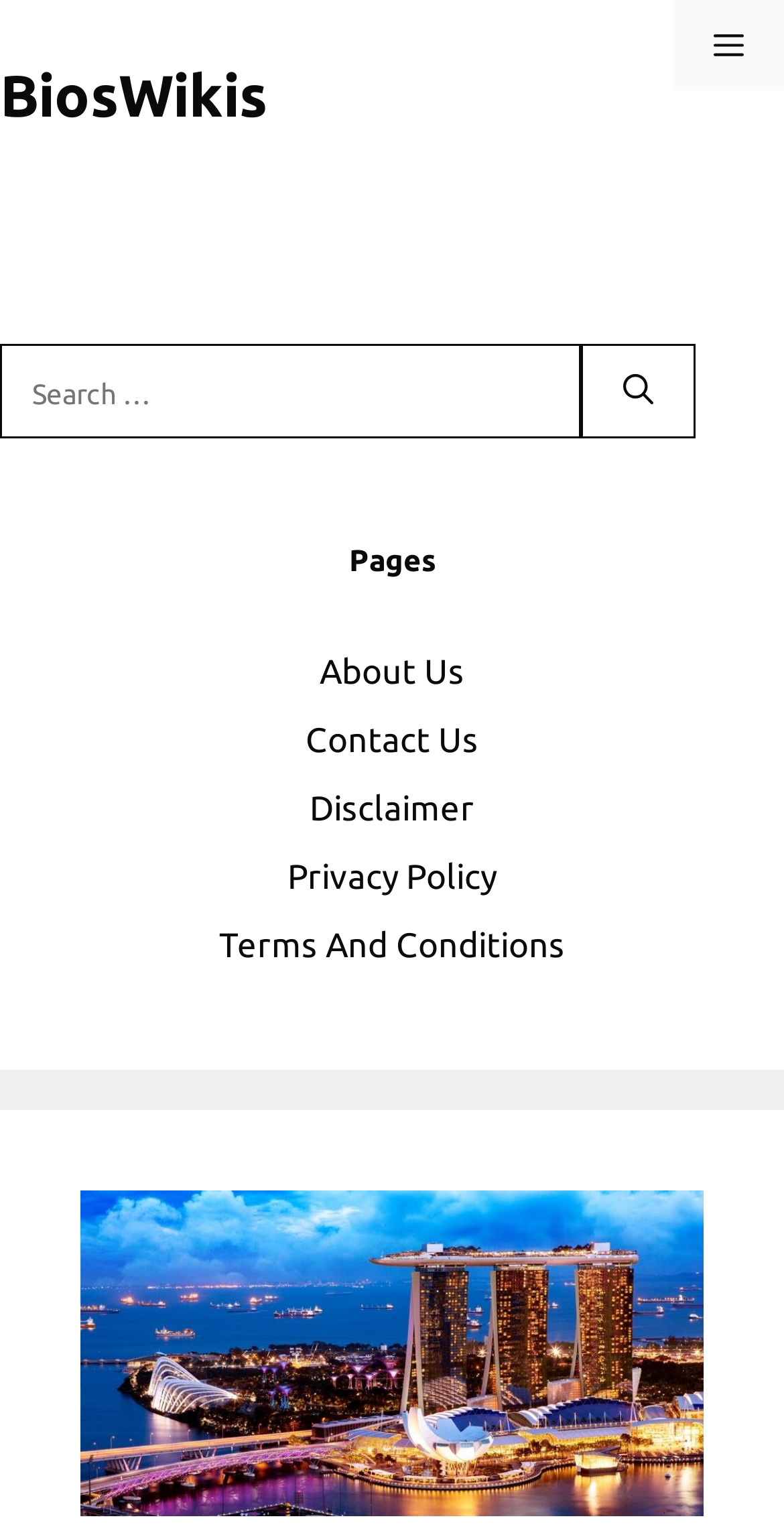Please find the bounding box coordinates of the element that you should click to achieve the following instruction: "Search for something". The coordinates should be presented as four float numbers between 0 and 1: [left, top, right, bottom].

[0.741, 0.223, 0.887, 0.285]